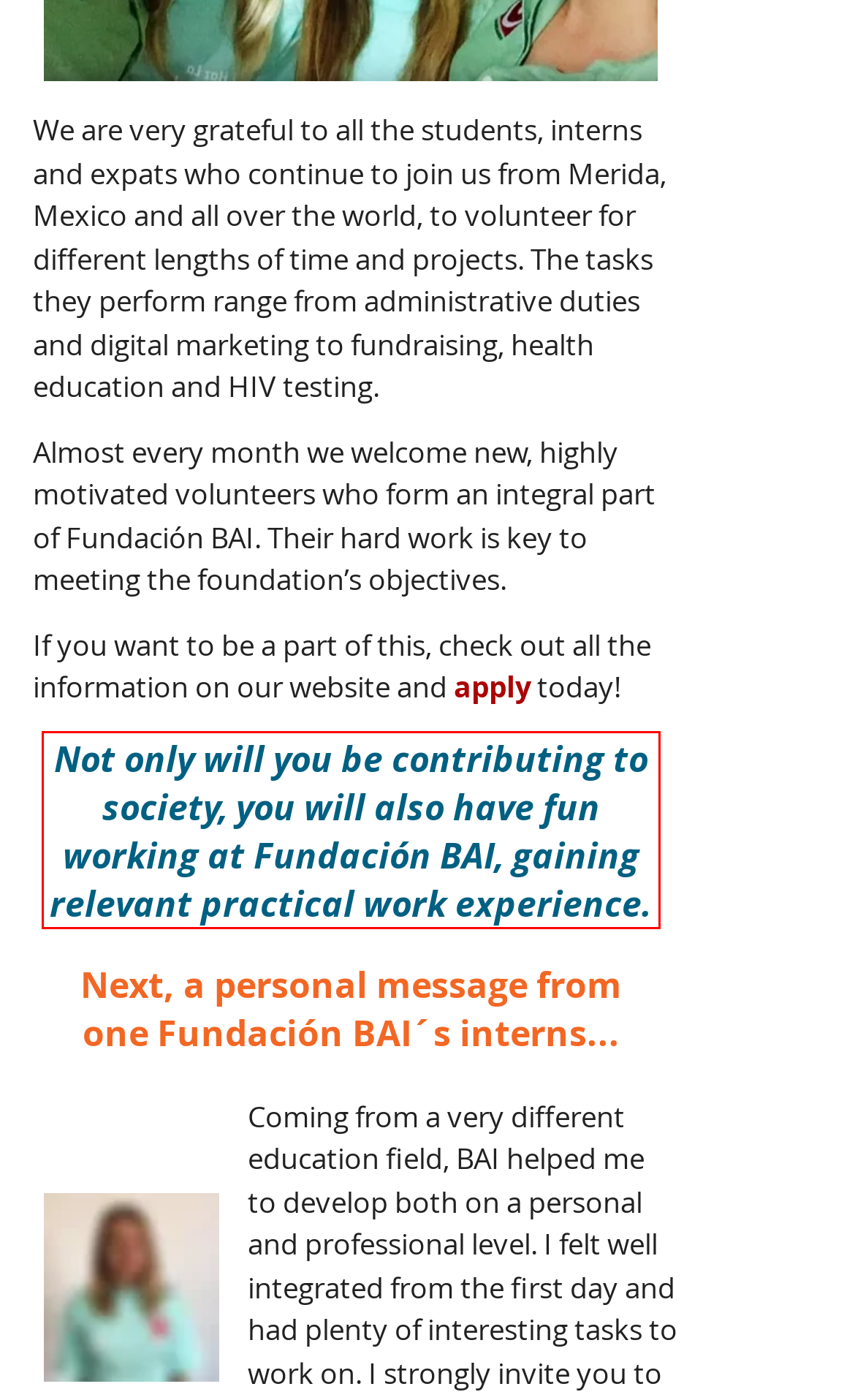You have a screenshot with a red rectangle around a UI element. Recognize and extract the text within this red bounding box using OCR.

Not only will you be contributing to society, you will also have fun working at Fundación BAI, gaining relevant practical work experience.